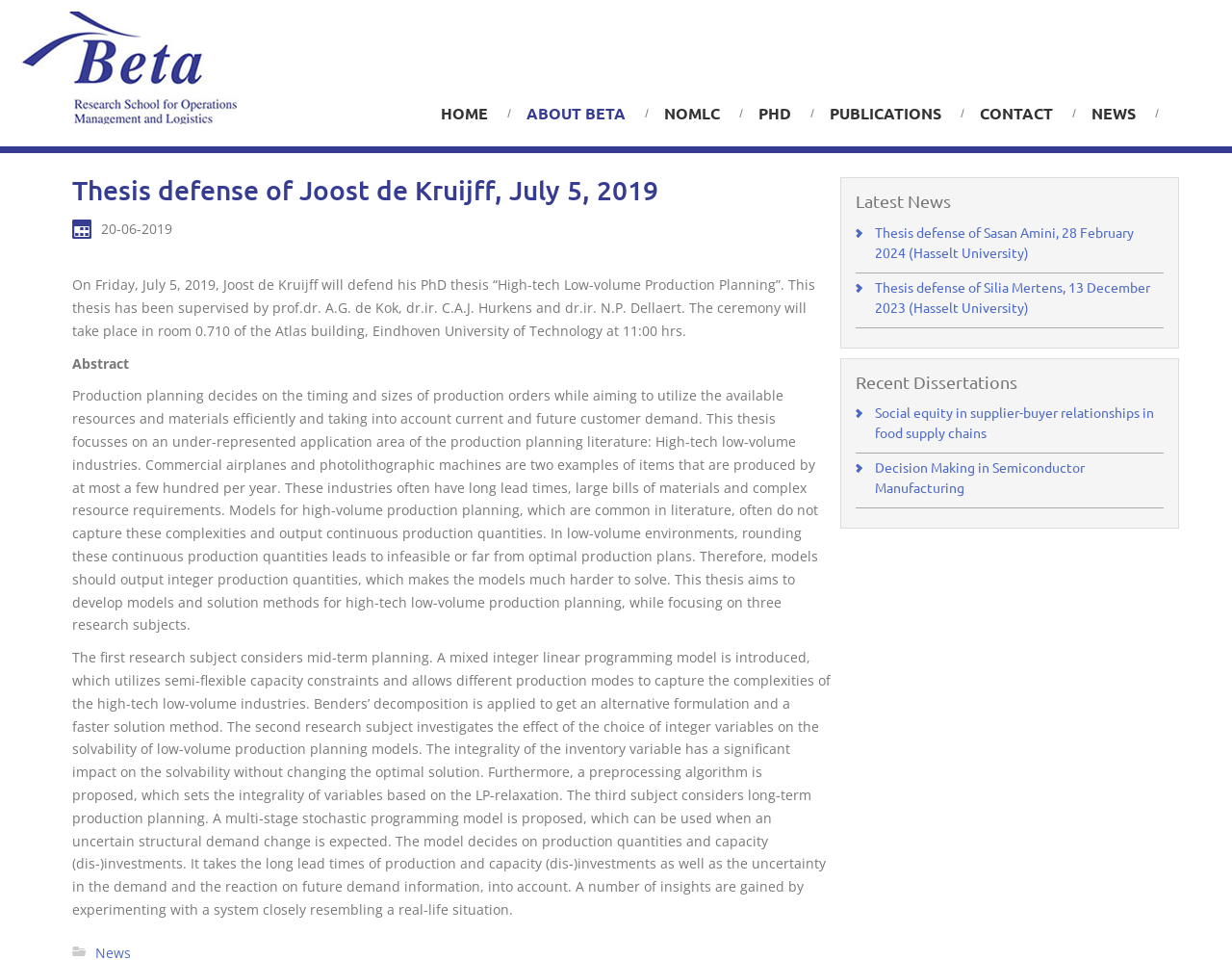Please find the bounding box coordinates of the element that you should click to achieve the following instruction: "View thesis defense of Sasan Amini". The coordinates should be presented as four float numbers between 0 and 1: [left, top, right, bottom].

[0.71, 0.232, 0.92, 0.271]